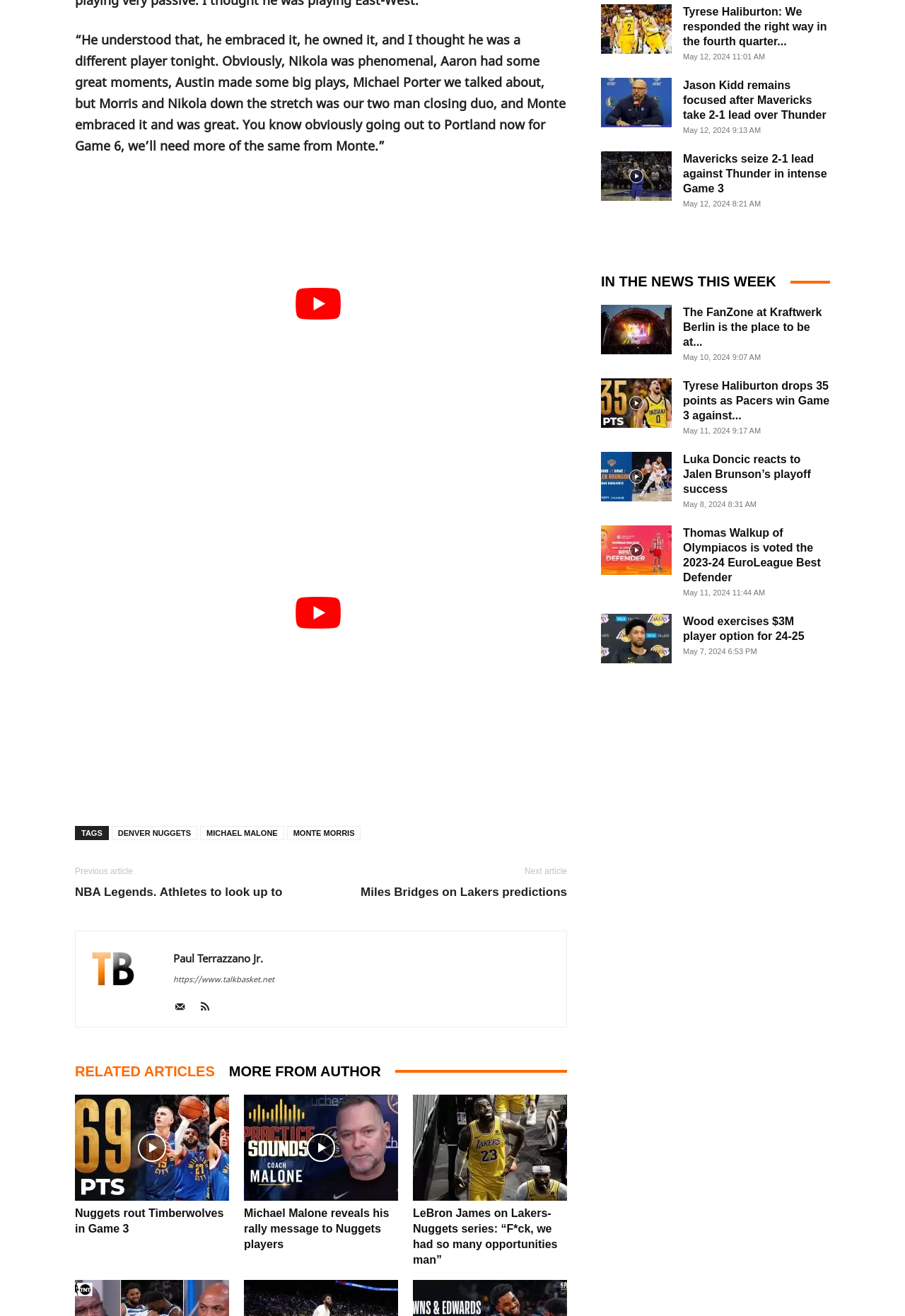Please locate the bounding box coordinates of the element's region that needs to be clicked to follow the instruction: "Click on 'DENVER NUGGETS'". The bounding box coordinates should be provided as four float numbers between 0 and 1, i.e., [left, top, right, bottom].

[0.123, 0.627, 0.218, 0.638]